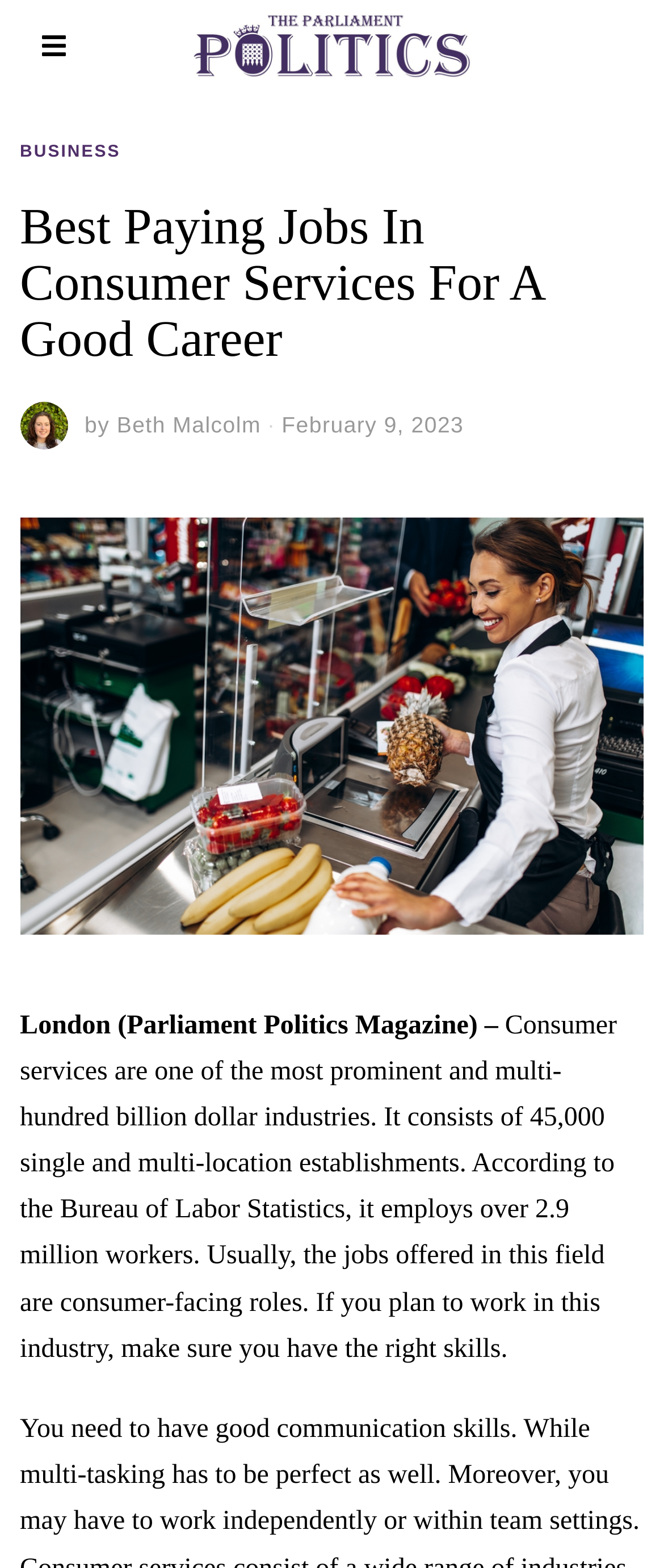Please extract the webpage's main title and generate its text content.

Best Paying Jobs In Consumer Services For A Good Career